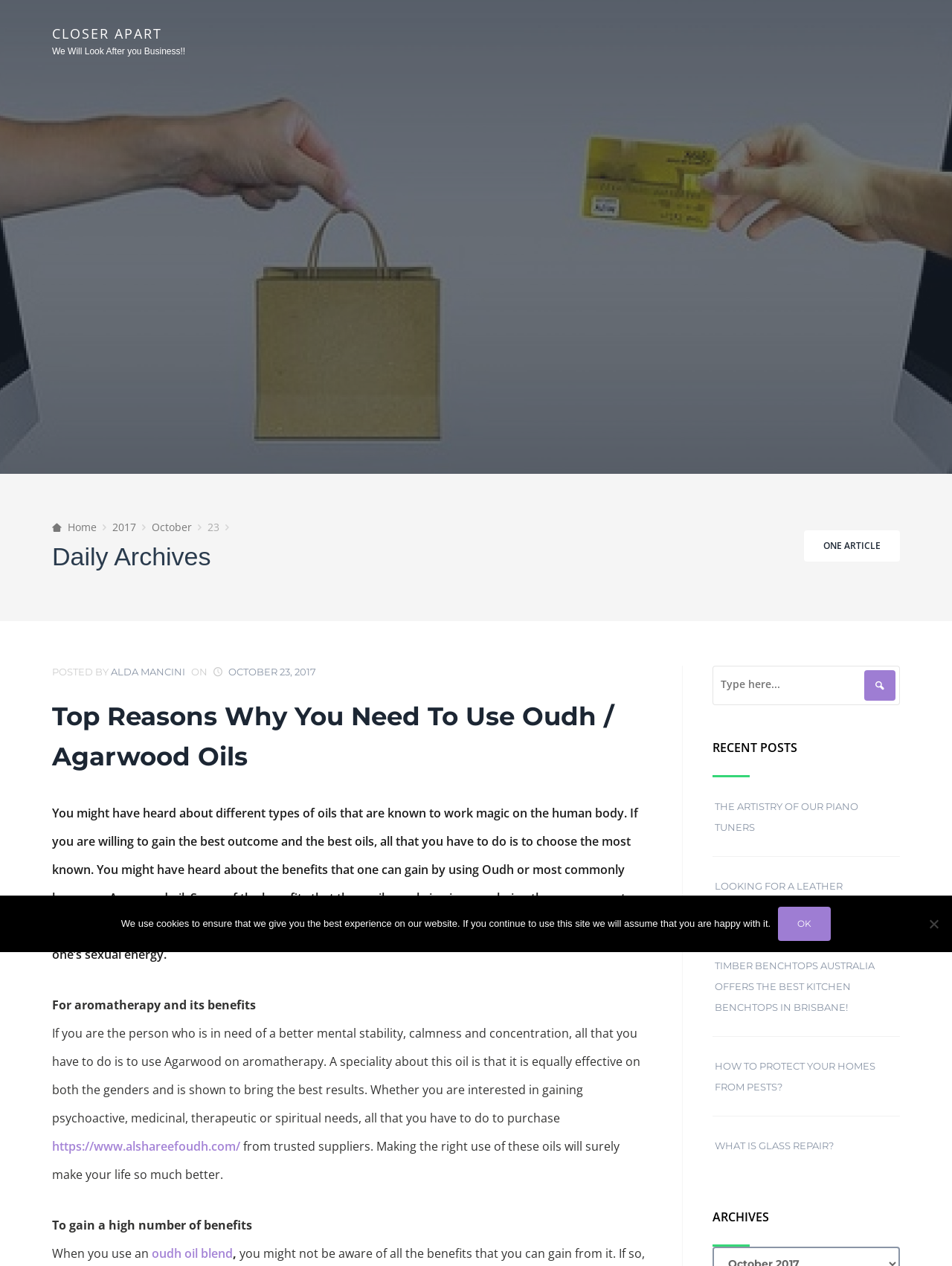Specify the bounding box coordinates of the element's region that should be clicked to achieve the following instruction: "Type in the text box". The bounding box coordinates consist of four float numbers between 0 and 1, in the format [left, top, right, bottom].

[0.753, 0.529, 0.905, 0.552]